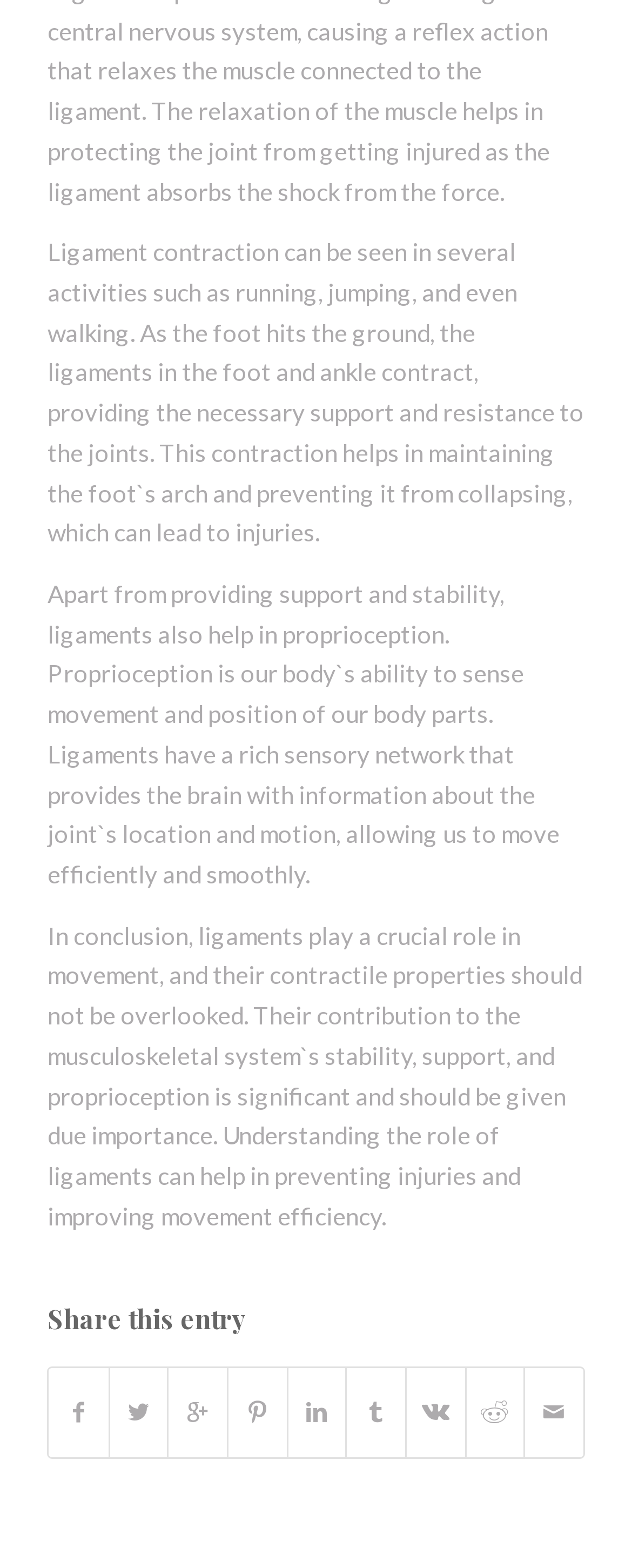What is proprioception?
Refer to the image and provide a one-word or short phrase answer.

Body's ability to sense movement